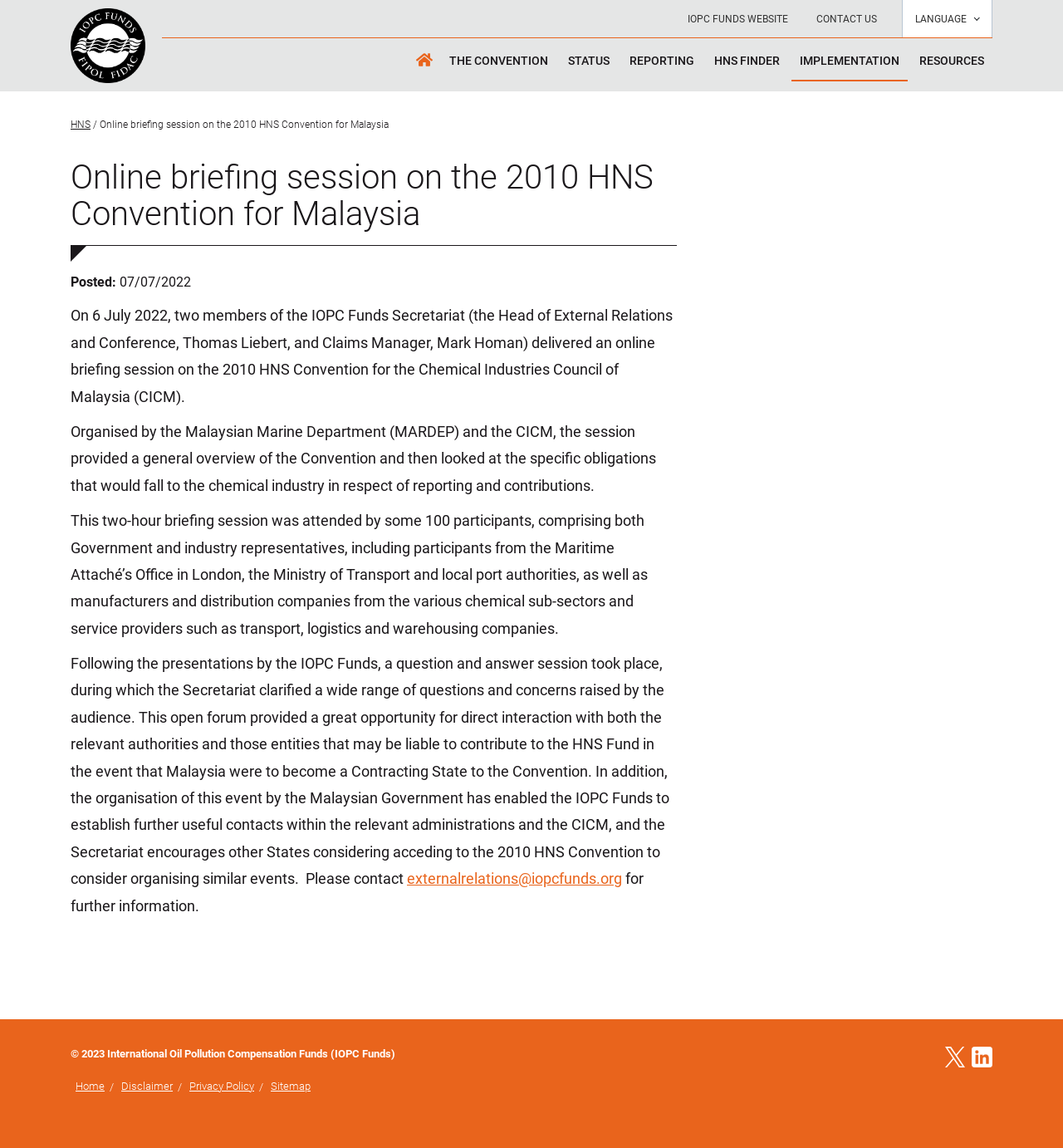Could you find the bounding box coordinates of the clickable area to complete this instruction: "Go back to home"?

[0.066, 0.027, 0.137, 0.043]